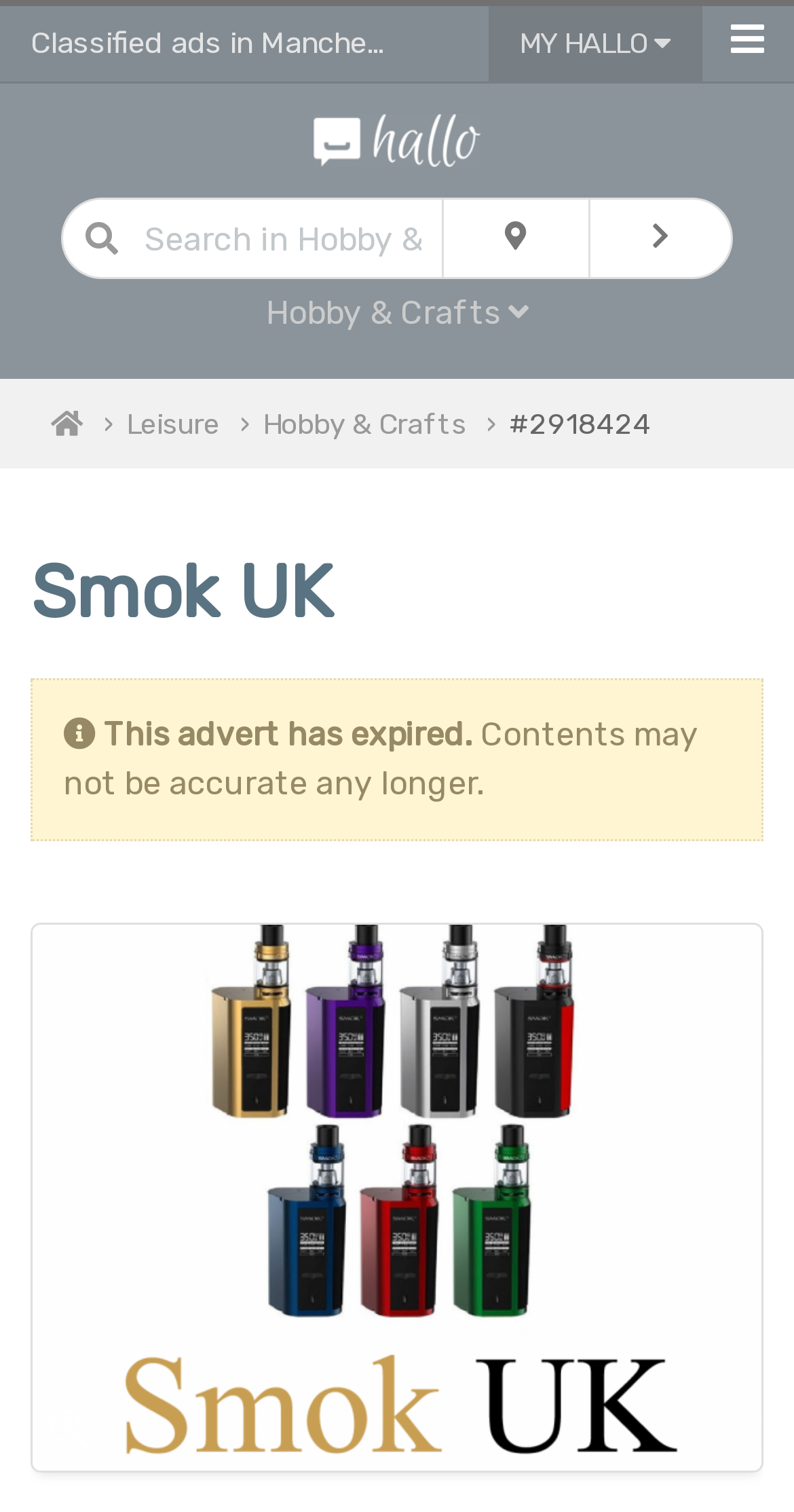What is the current state of the advert?
Using the image as a reference, answer with just one word or a short phrase.

Expired